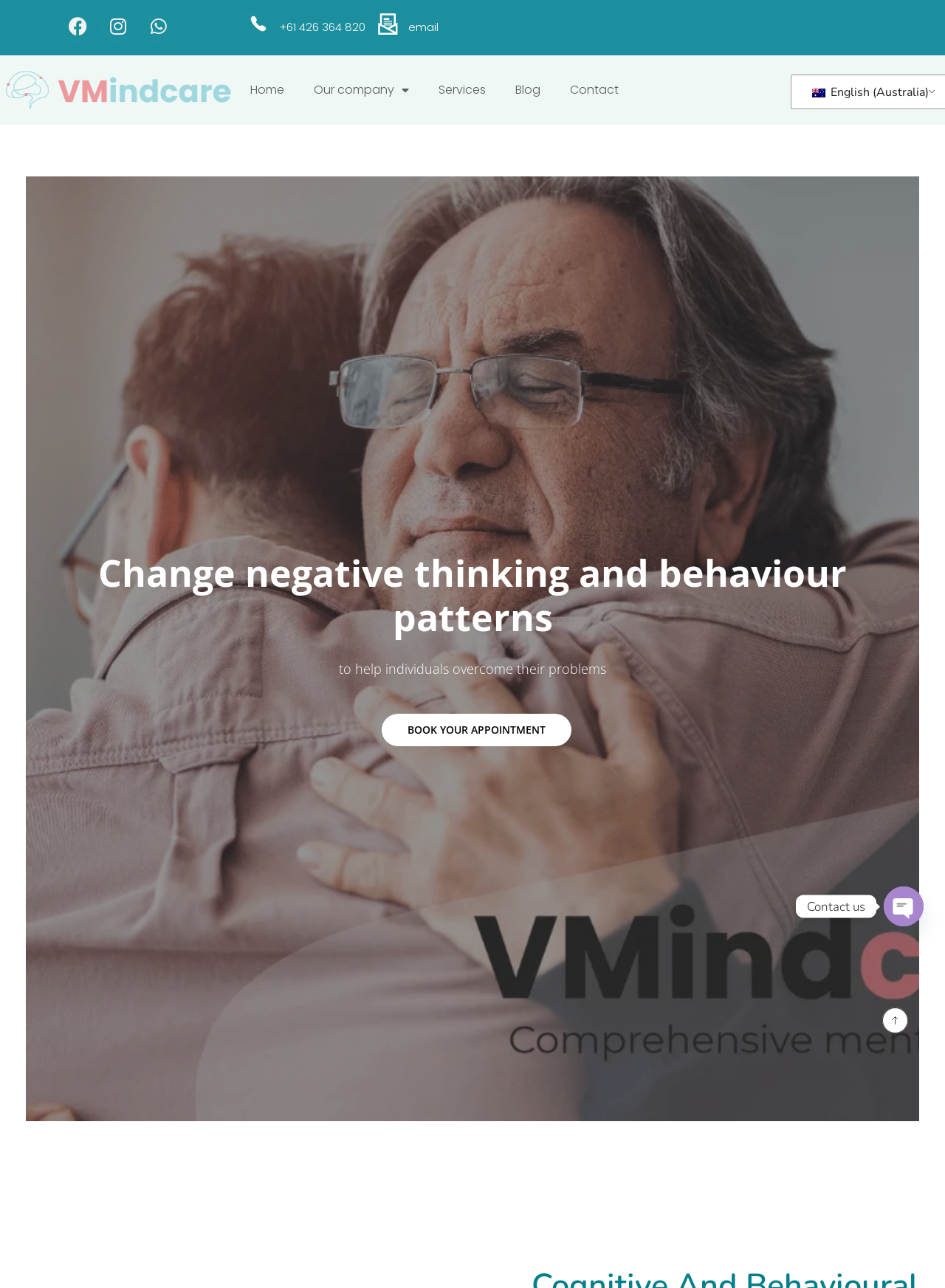Analyze the image and provide a detailed answer to the question: How can I book an appointment?

I found the way to book an appointment by looking at the call-to-action button on the webpage, which says 'BOOK YOUR APPOINTMENT'.